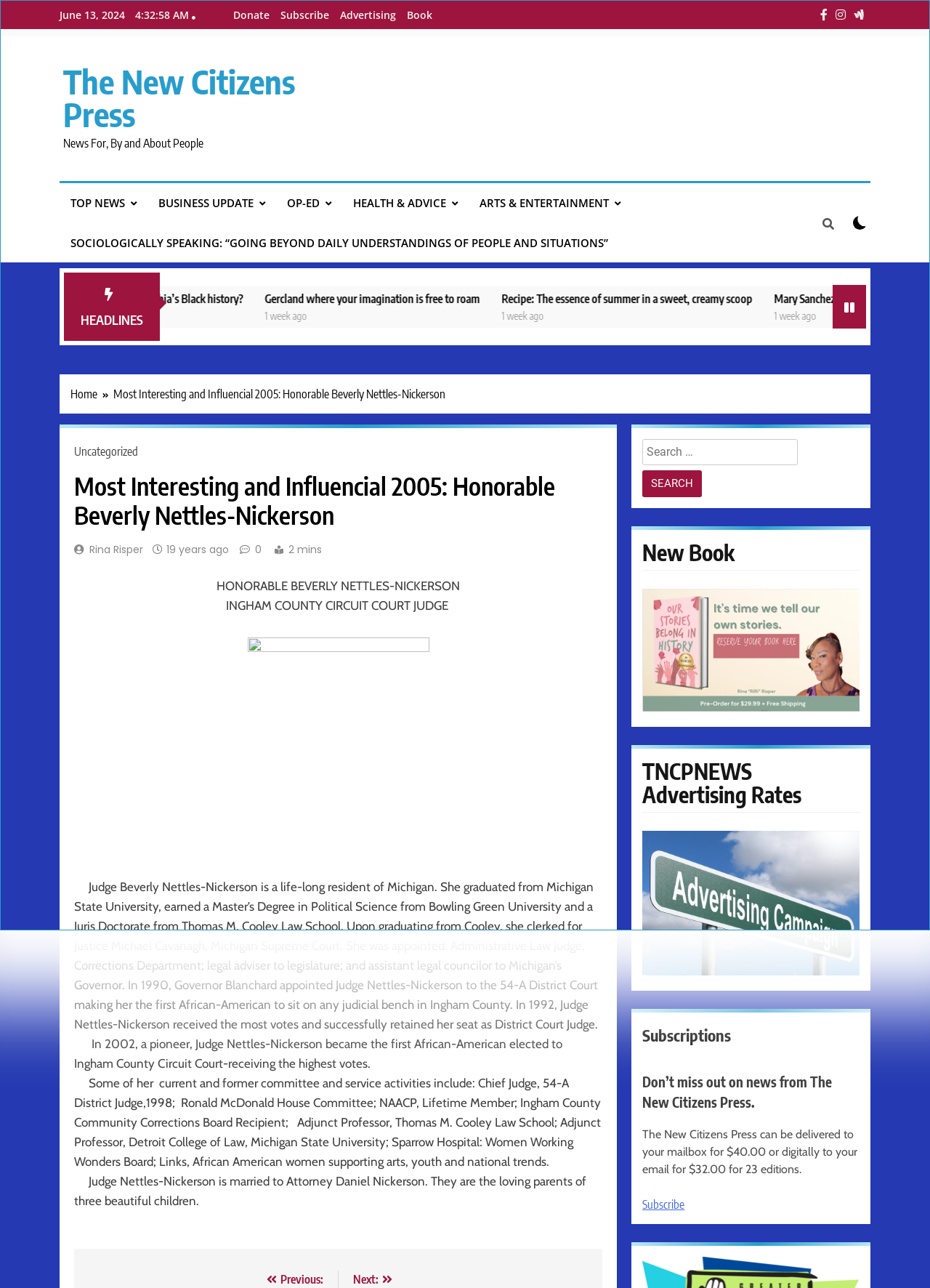What is the cost of a digital subscription to The New Citizens Press?
Use the information from the screenshot to give a comprehensive response to the question.

The cost of a digital subscription to The New Citizens Press is $32.00, as mentioned in the 'Subscriptions' section of the webpage.